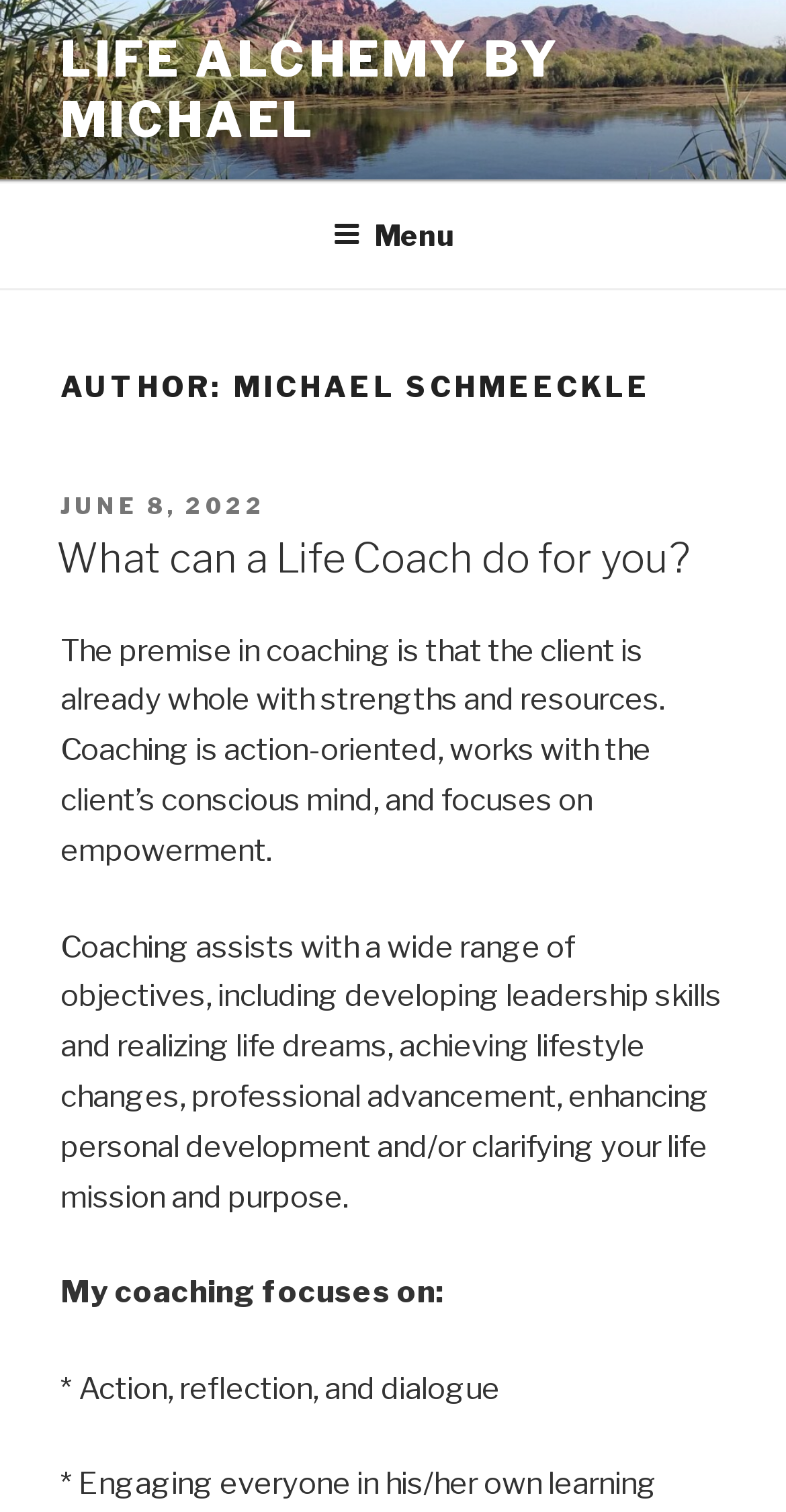Your task is to extract the text of the main heading from the webpage.

AUTHOR: MICHAEL SCHMEECKLE